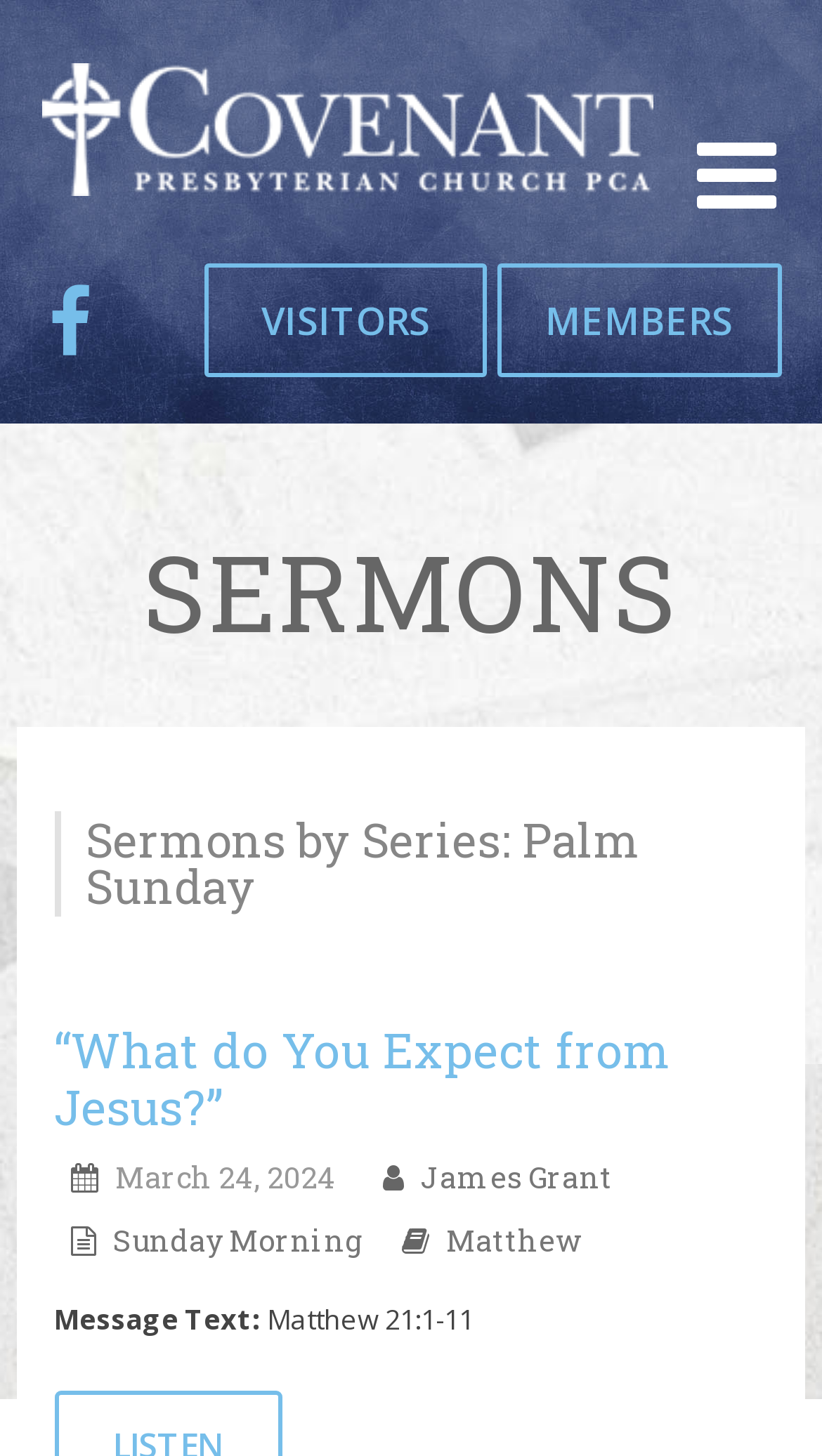Provide your answer in one word or a succinct phrase for the question: 
What is the Bible verse associated with the sermon 'What do You Expect from Jesus?'?

Matthew 21:1-11